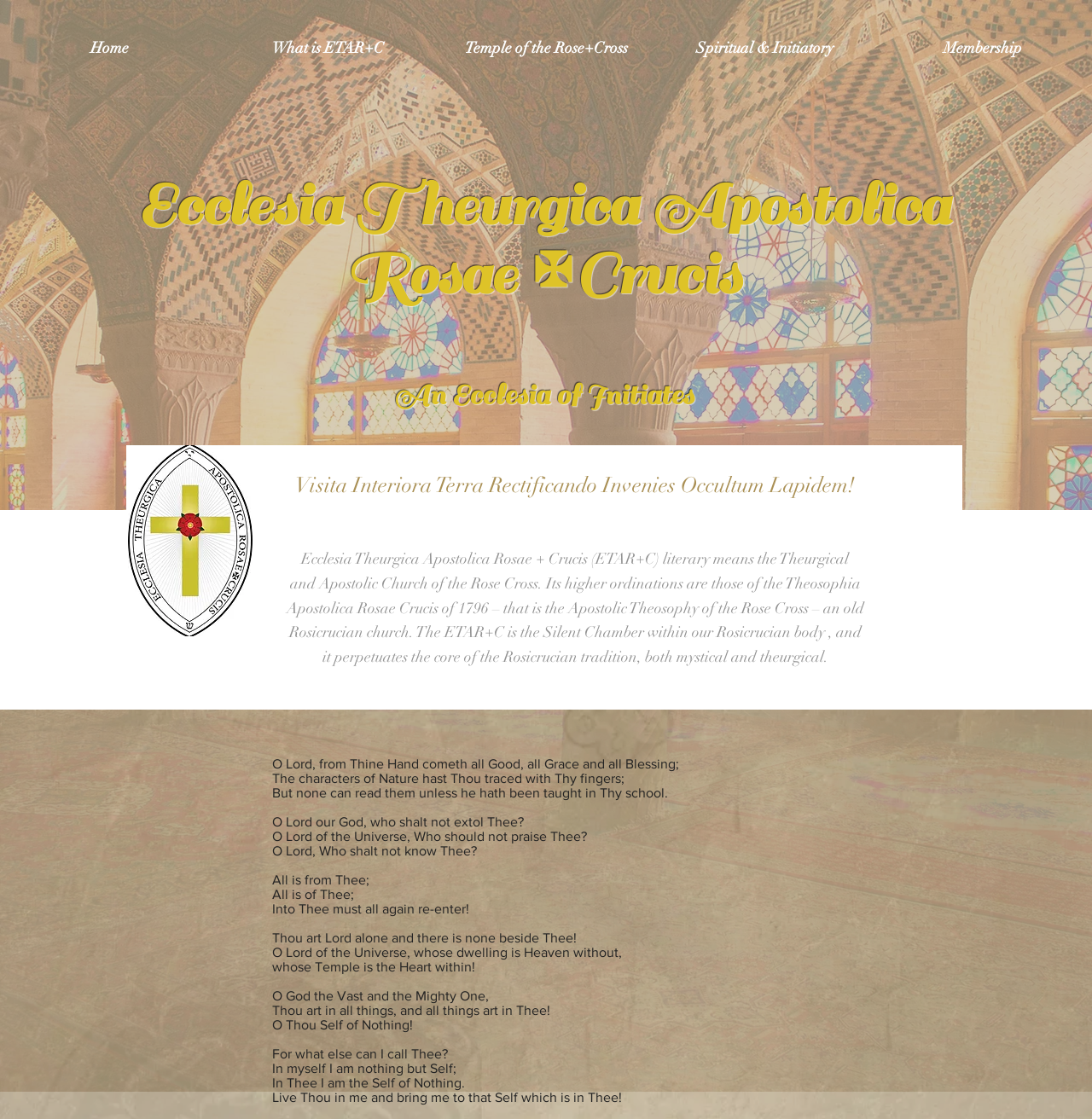What is the name of the image on the webpage?
Please provide a comprehensive answer based on the information in the image.

I found the answer by looking at the image element, which has a filename of 'Official Etarc Logo.jpg'. This is the name of the image on the webpage.